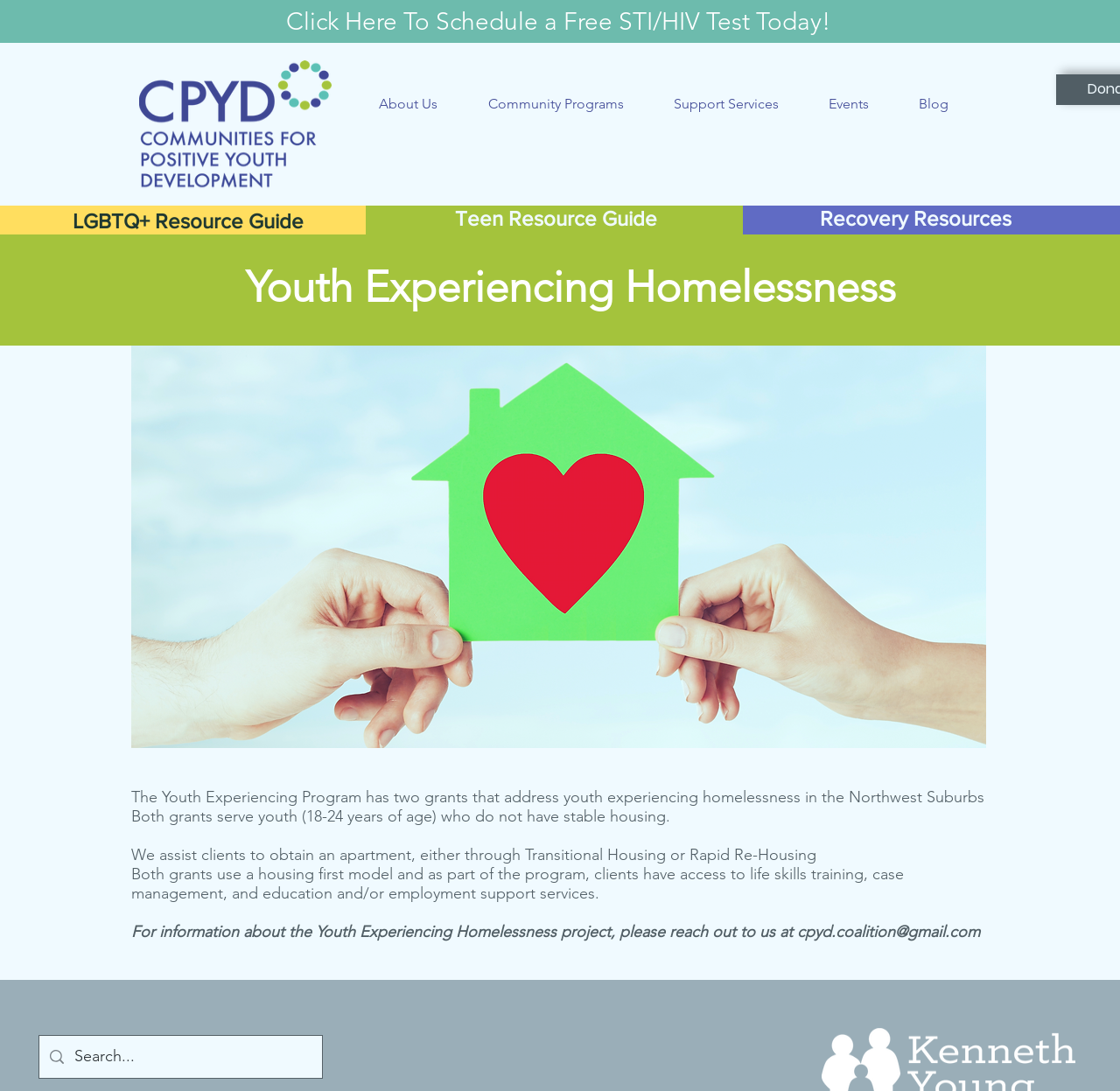Provide the bounding box coordinates in the format (top-left x, top-left y, bottom-right x, bottom-right y). All values are floating point numbers between 0 and 1. Determine the bounding box coordinate of the UI element described as: cpyd.coalition@gmail.com

[0.712, 0.845, 0.875, 0.863]